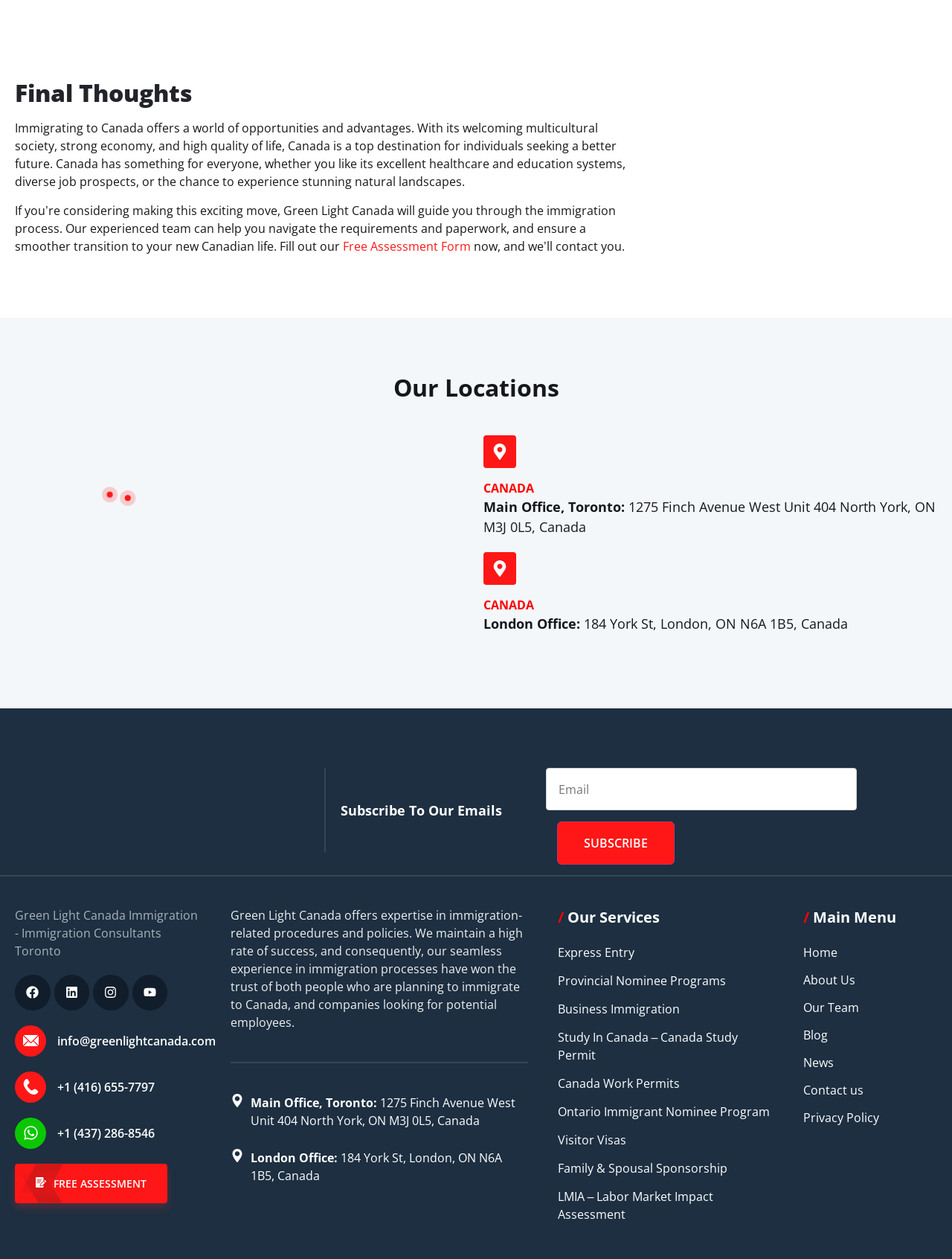Extract the bounding box of the UI element described as: "Provincial Nominee Programs".

[0.586, 0.772, 0.813, 0.786]